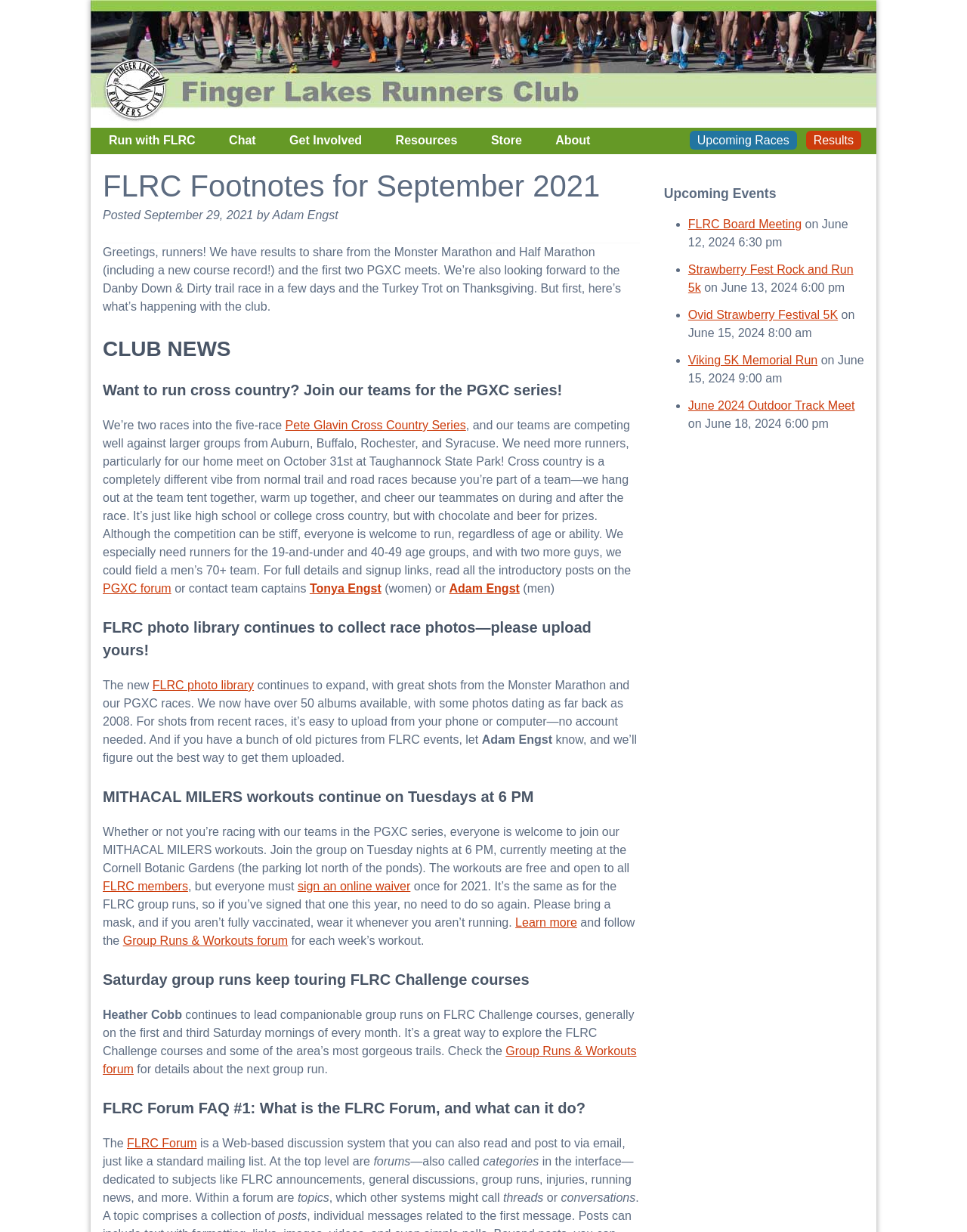Generate the text of the webpage's primary heading.

FLRC Footnotes for September 2021